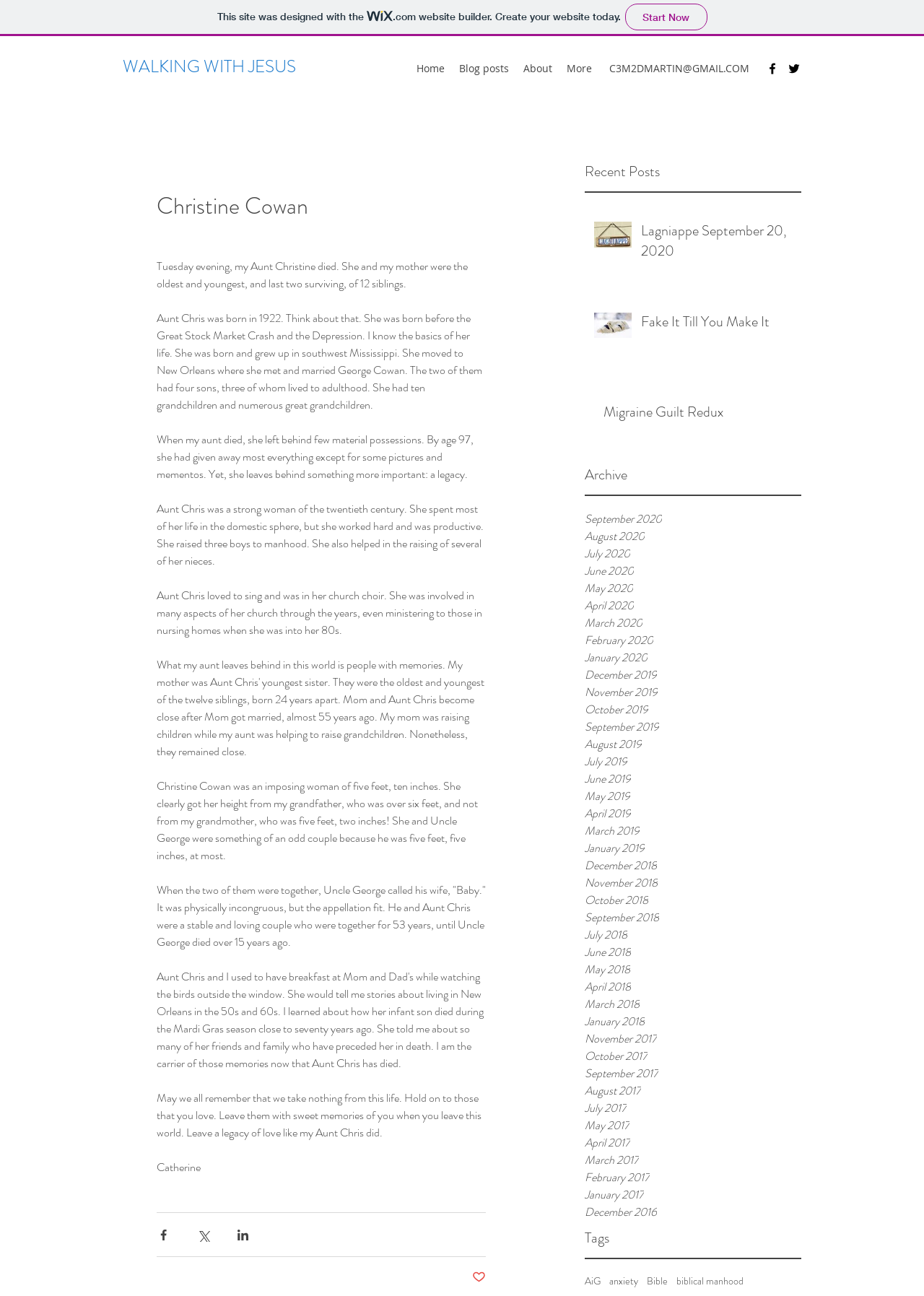How many siblings did Aunt Christine have?
Could you give a comprehensive explanation in response to this question?

According to the article, Aunt Christine was one of 12 siblings, as stated in the sentence 'She and my mother were the oldest and youngest, and last two surviving, of 12 siblings.'